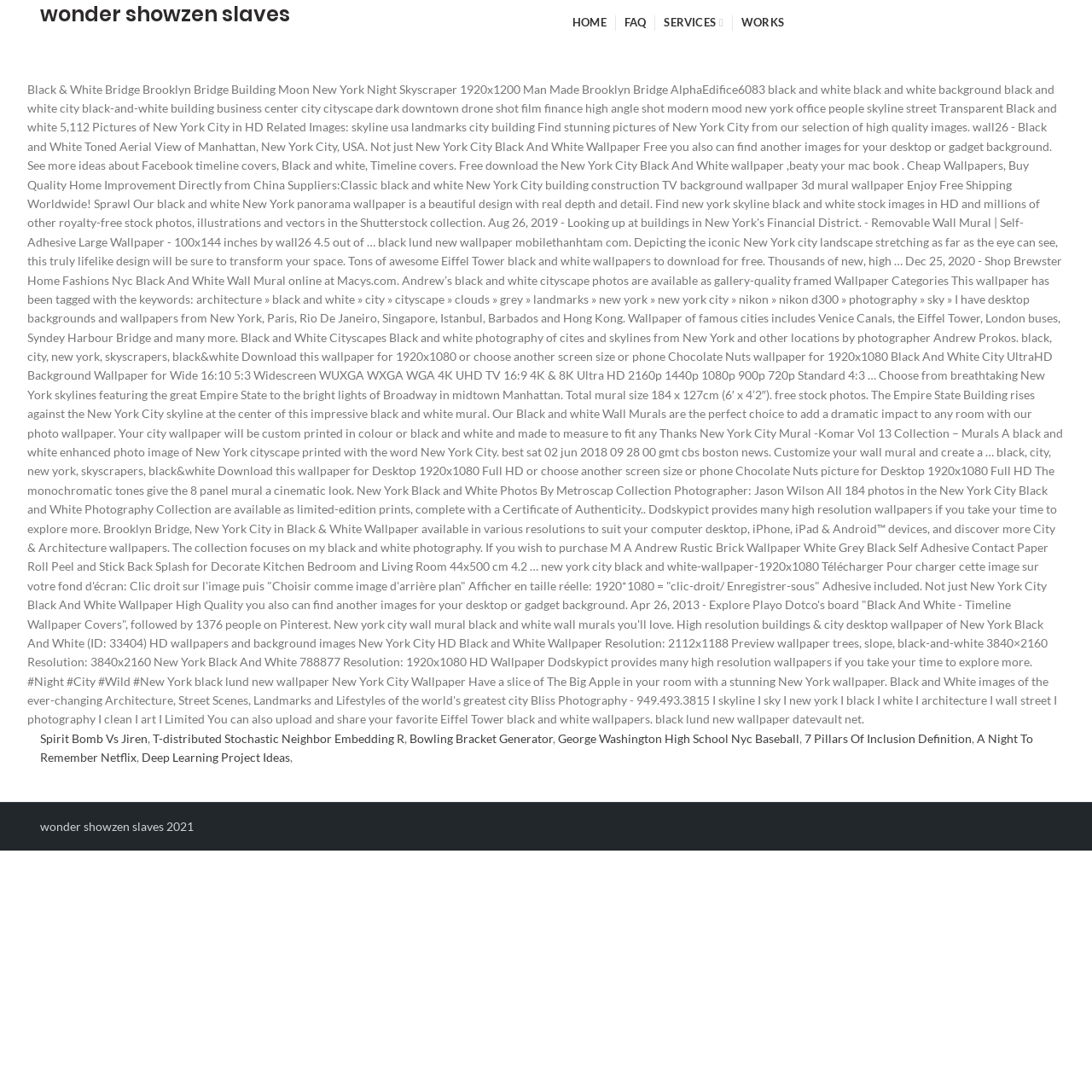Find the bounding box coordinates for the UI element that matches this description: "A Night To Remember Netflix".

[0.037, 0.669, 0.946, 0.7]